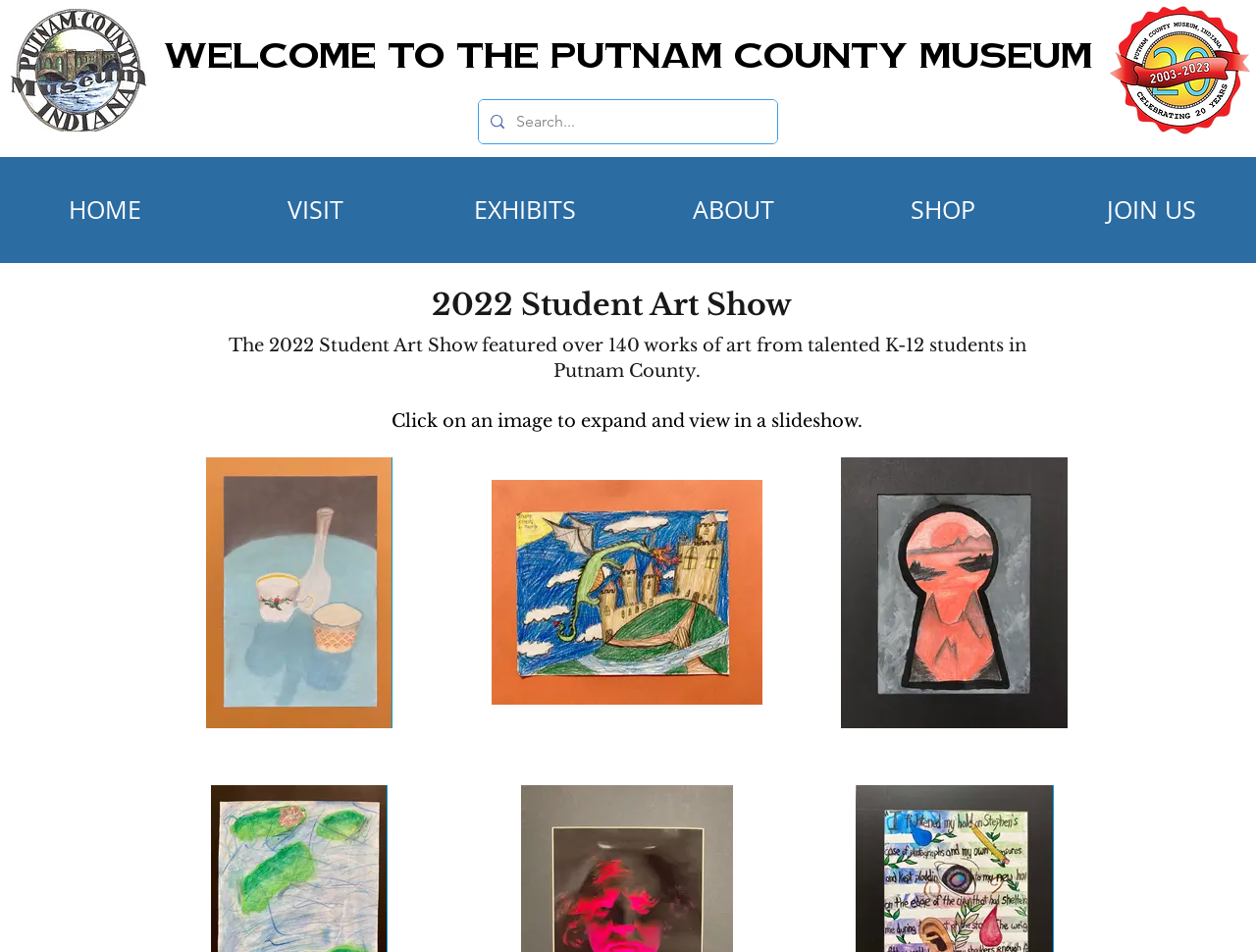Please provide the bounding box coordinates in the format (top-left x, top-left y, bottom-right x, bottom-right y). Remember, all values are floating point numbers between 0 and 1. What is the bounding box coordinate of the region described as: SHOP

[0.667, 0.165, 0.834, 0.276]